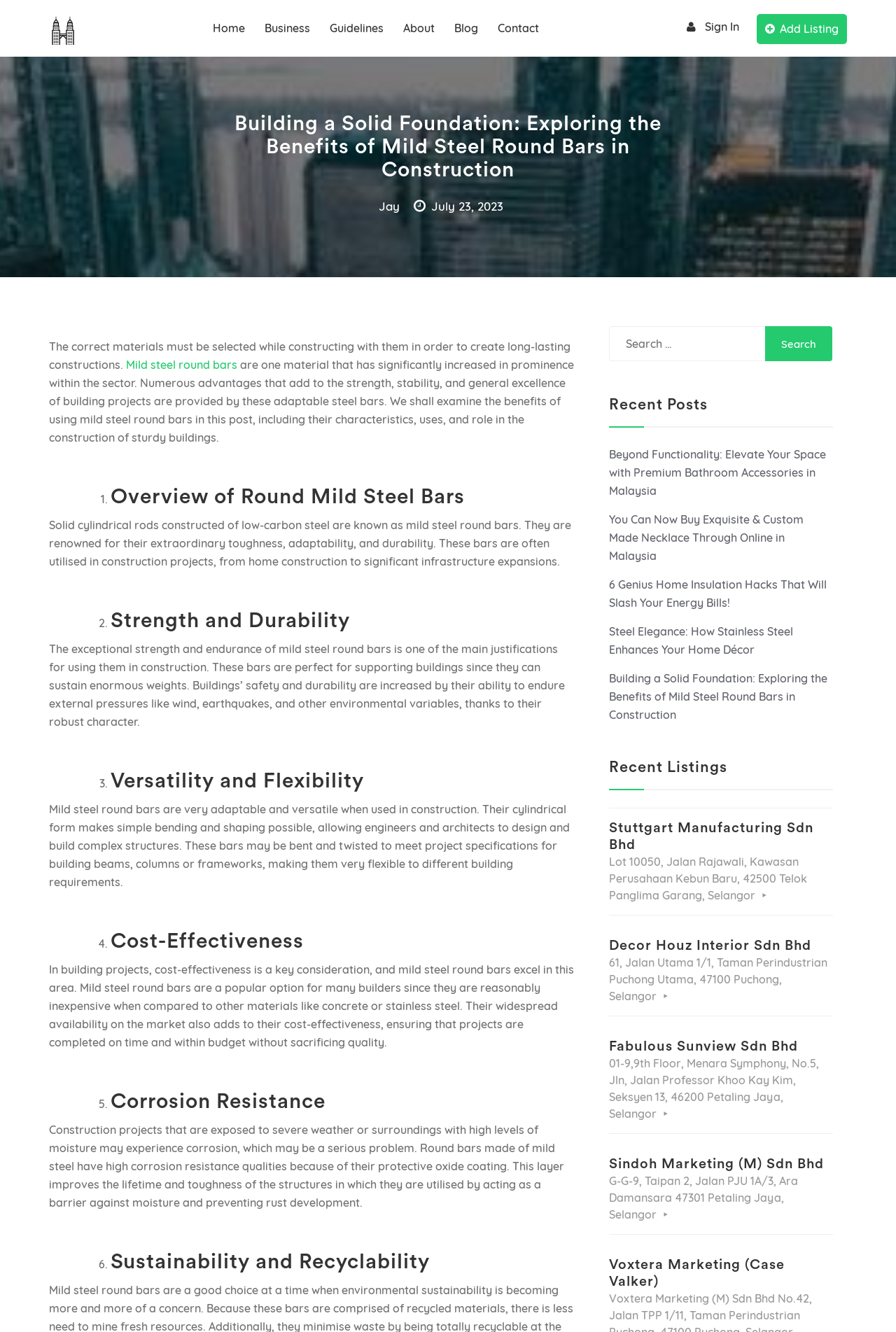Provide a thorough summary of the webpage.

The webpage is about exploring the benefits of using mild steel round bars in construction. At the top, there is a navigation menu with links to "Home", "Business", "Guidelines", "About", "Blog", and "Contact". On the right side of the navigation menu, there are links to "Sign In" and "Add Listing". 

Below the navigation menu, there is a heading that reads "Building a Solid Foundation: Exploring the Benefits of Mild Steel Round Bars in Construction". This is followed by a brief introduction to the topic, which explains that the correct materials must be selected when constructing with them to create long-lasting constructions. 

The main content of the webpage is divided into sections, each highlighting a specific benefit of using mild steel round bars in construction. These sections are numbered and have headings such as "Overview of Round Mild Steel Bars", "Strength and Durability", "Versatility and Flexibility", "Cost-Effectiveness", "Corrosion Resistance", and "Sustainability and Recyclability". Each section provides a detailed explanation of the respective benefit, along with the characteristics, uses, and role of mild steel round bars in building projects.

On the right side of the webpage, there is a search bar with a button labeled "Search". Below the search bar, there are sections for "Recent Posts" and "Recent Listings". The "Recent Posts" section lists several links to blog posts, including the current post, while the "Recent Listings" section lists links to business listings, each with a heading that displays the company name.

Throughout the webpage, there are no images, but there are several links to other pages and posts. The overall layout is organized, with clear headings and concise text that makes it easy to navigate and understand the content.